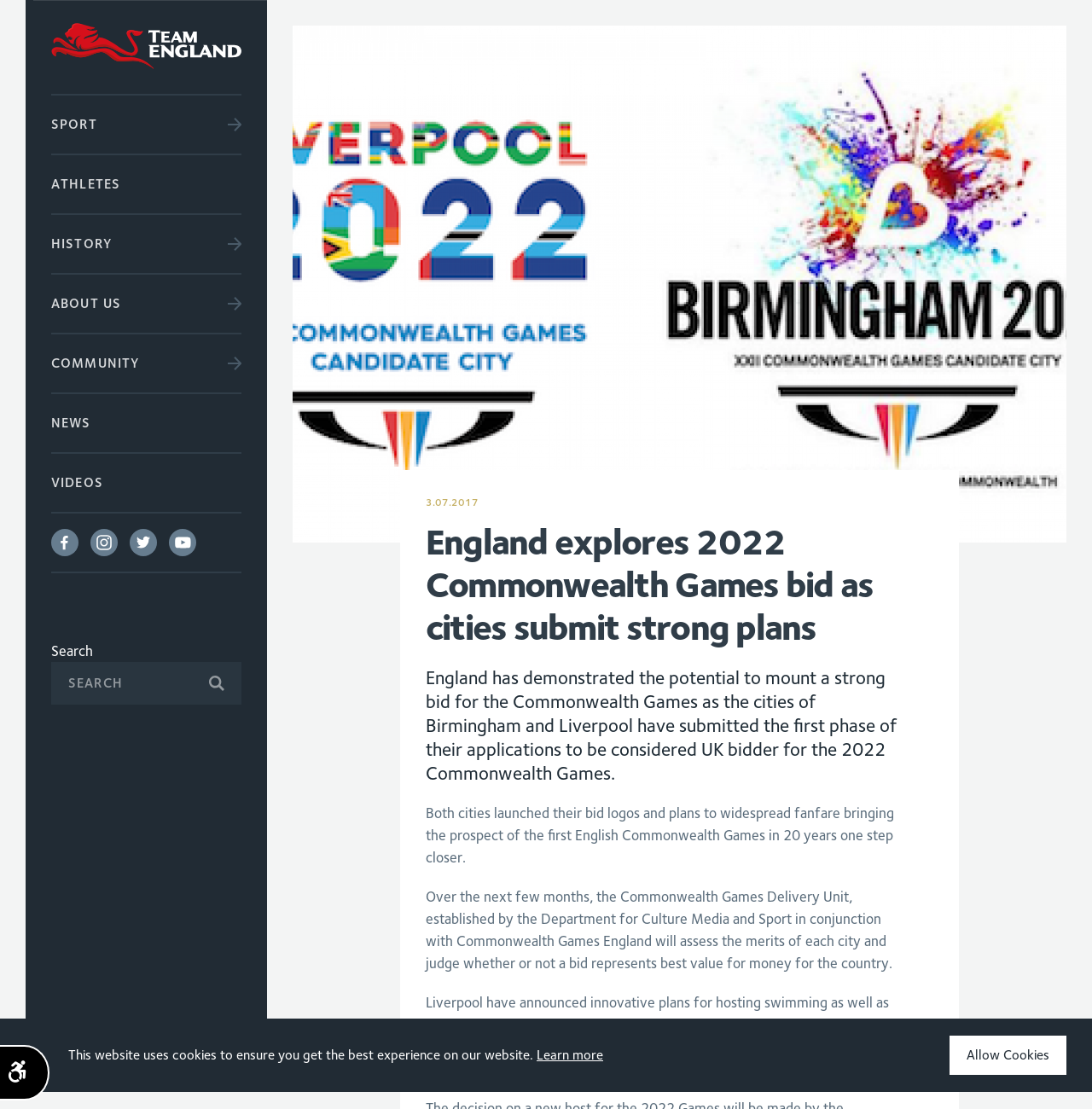Answer the question using only one word or a concise phrase: What is the first link on the webpage?

Commonwealth Games England